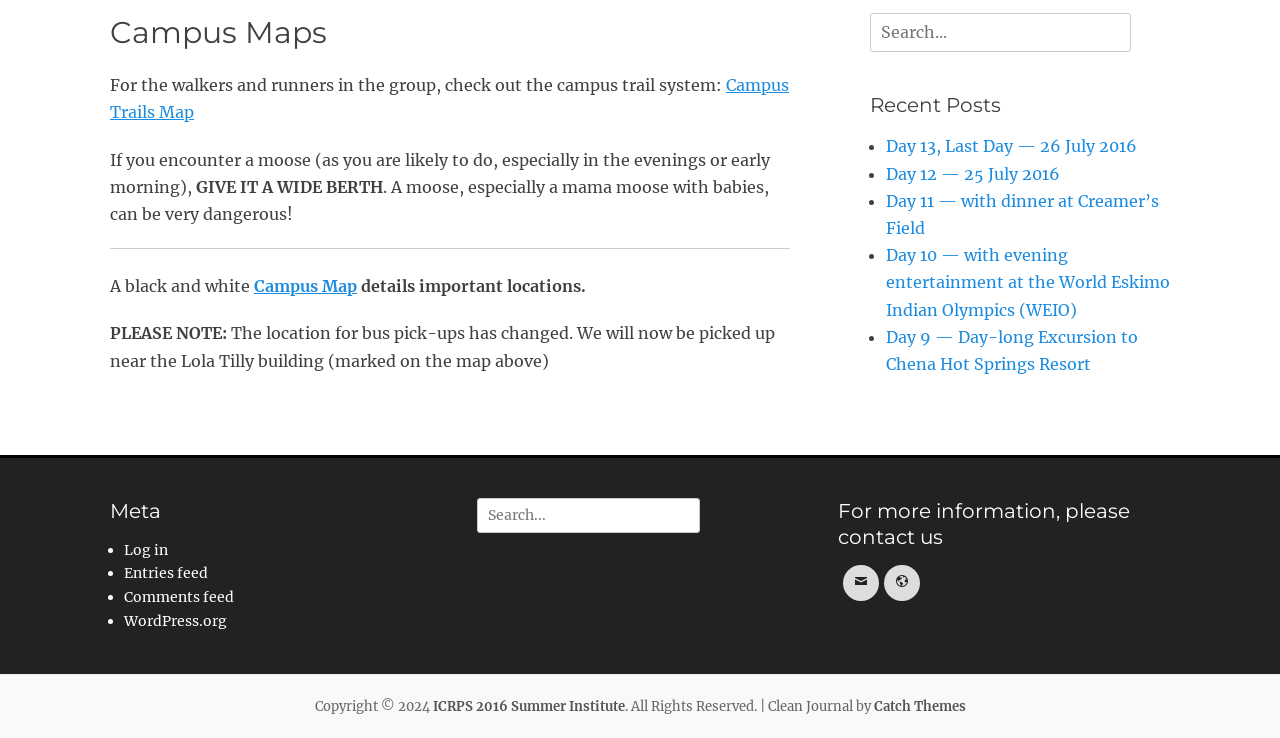Provide the bounding box coordinates, formatted as (top-left x, top-left y, bottom-right x, bottom-right y), with all values being floating point numbers between 0 and 1. Identify the bounding box of the UI element that matches the description: ICRPS 2016 Summer Institute

[0.338, 0.946, 0.488, 0.969]